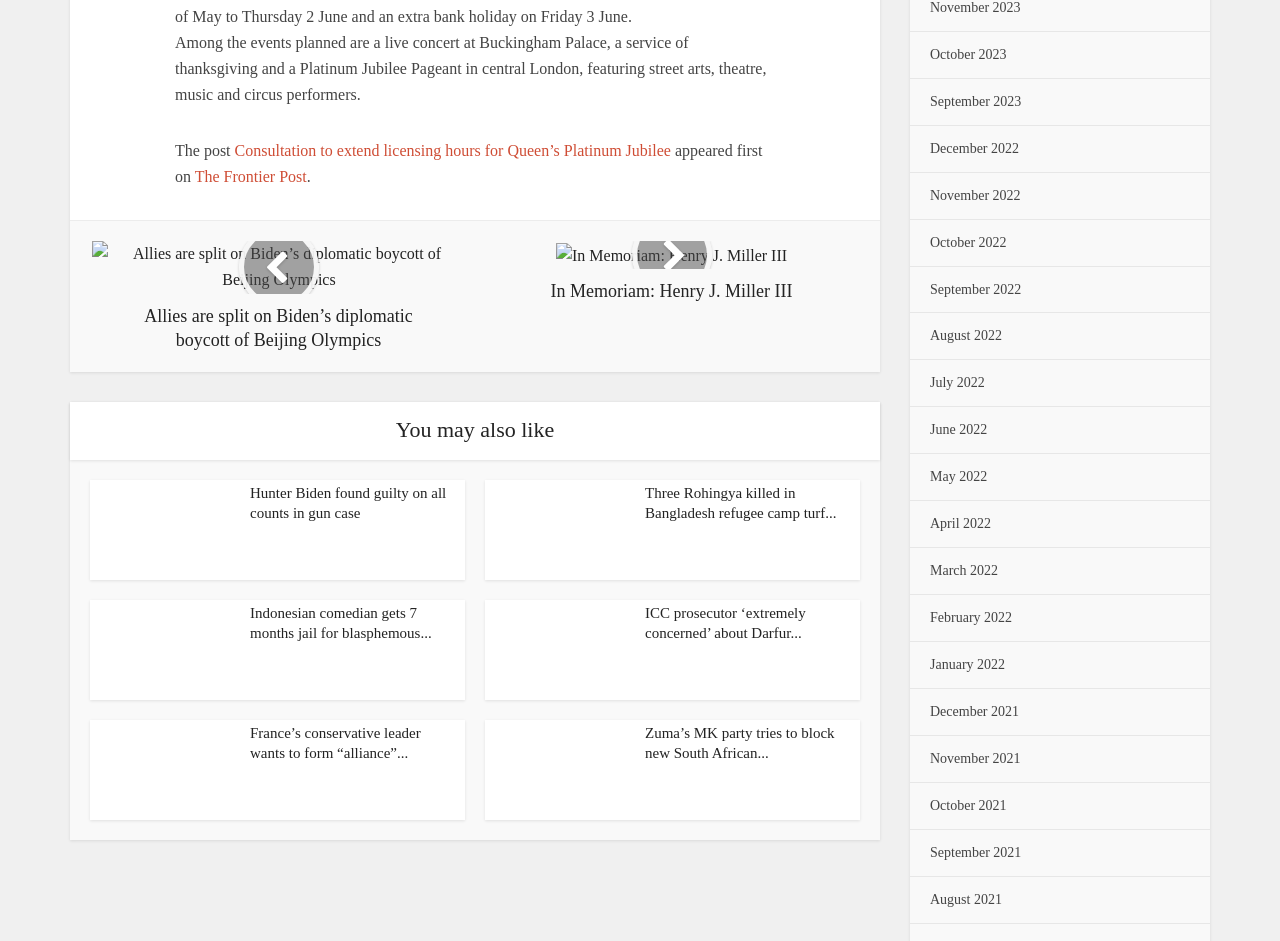Determine the bounding box coordinates of the area to click in order to meet this instruction: "Browse news from October 2023".

[0.727, 0.05, 0.786, 0.066]